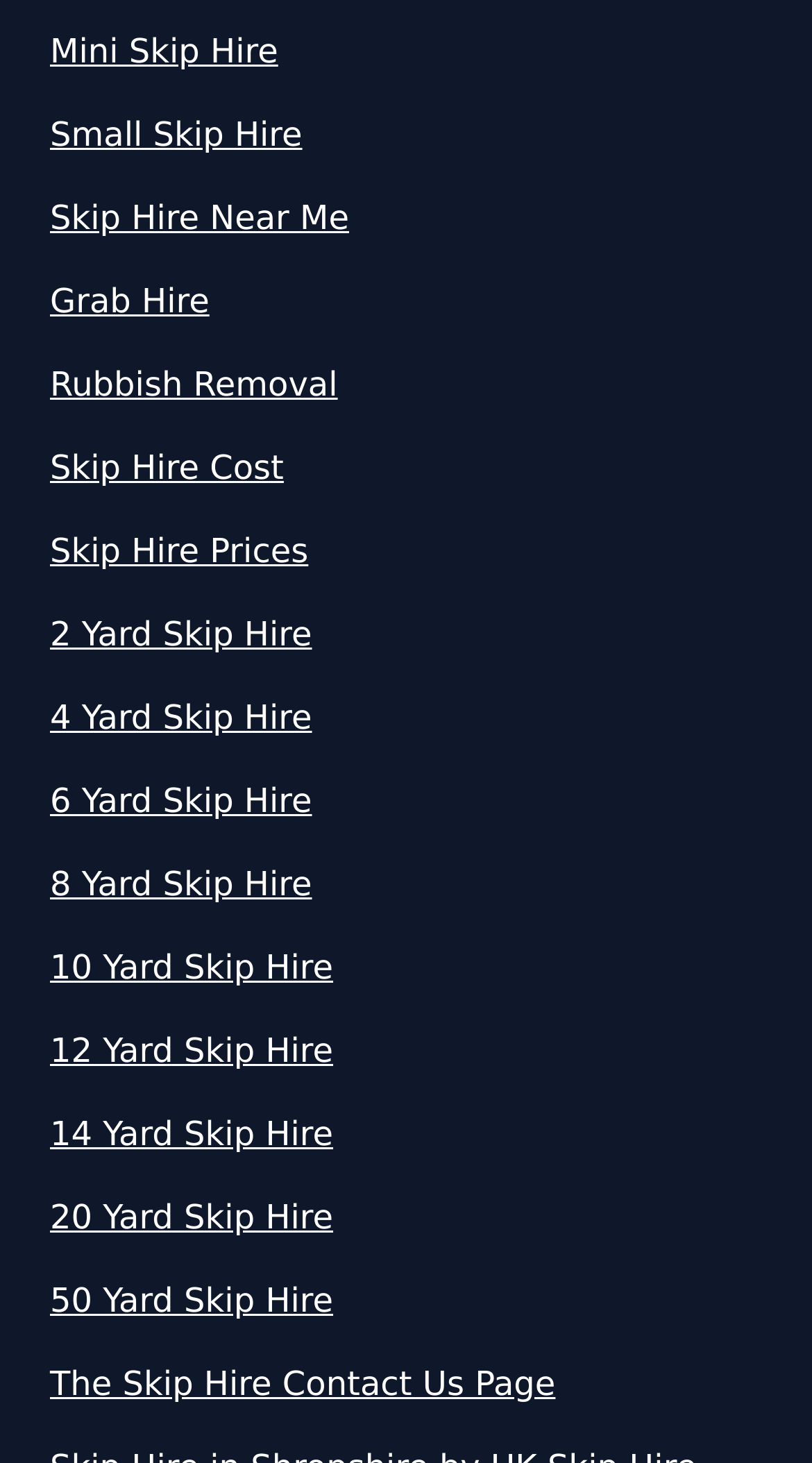With reference to the image, please provide a detailed answer to the following question: What is the purpose of the 'CONTACT INFO' section?

The 'CONTACT INFO' section is a heading that suggests it contains contact information, which is likely to be used by users to get in touch with the company or service provider.